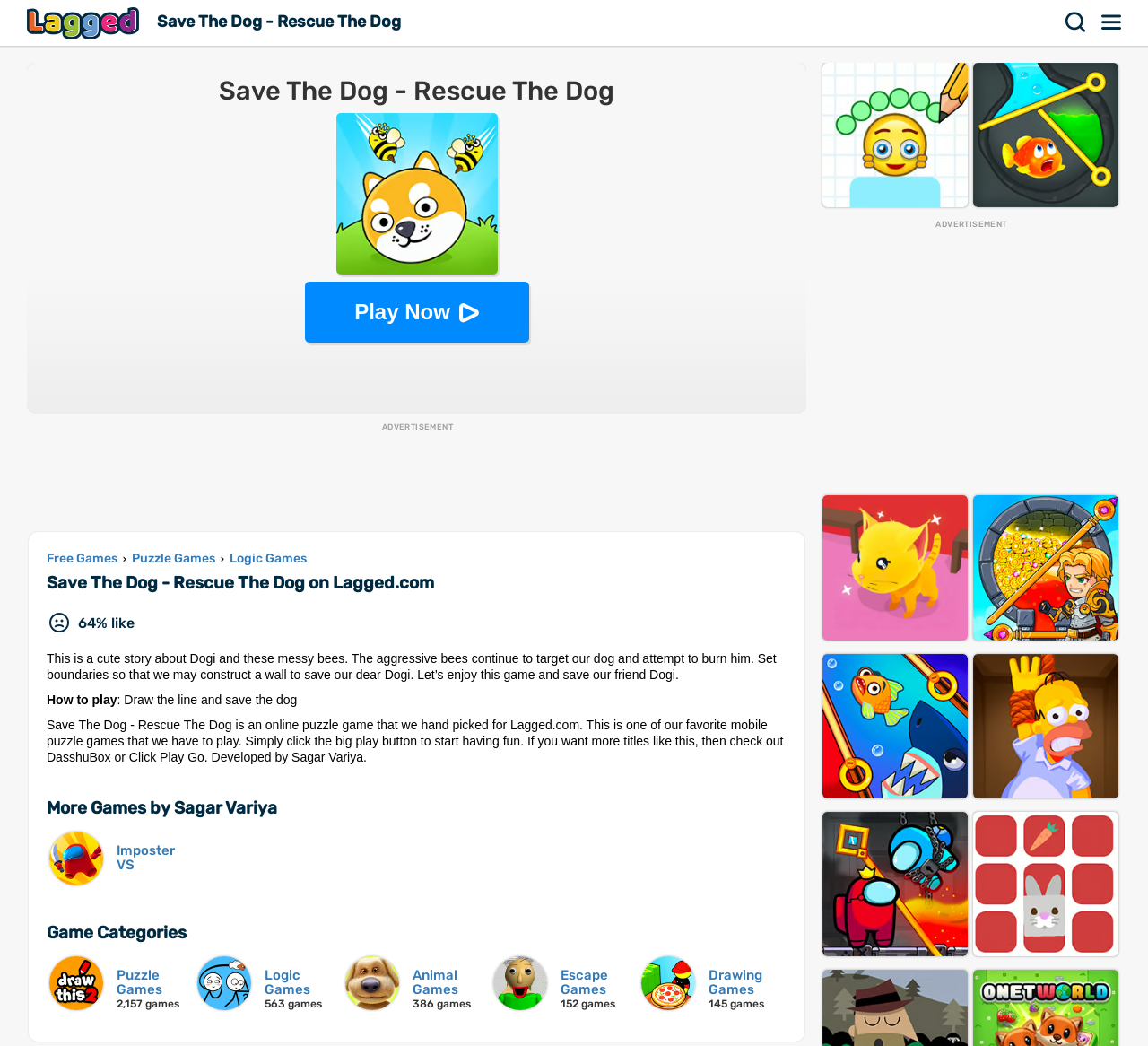Find the bounding box coordinates of the UI element according to this description: "Play Now".

[0.265, 0.269, 0.461, 0.328]